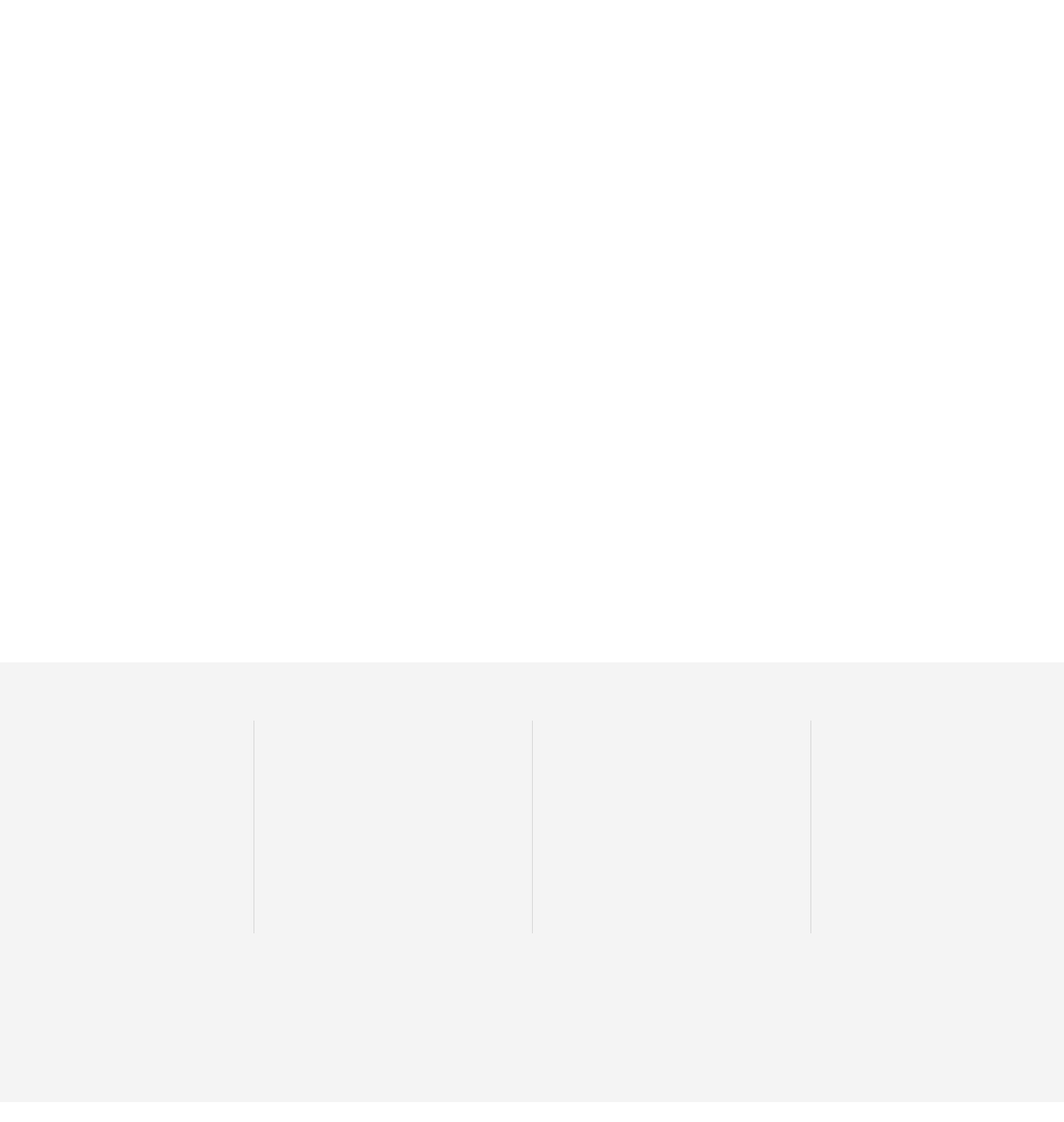Please provide a comprehensive answer to the question based on the screenshot: How many years of experience does Dan Kelleher have?

Dan Kelleher's experience is mentioned in the StaticText element that describes him as a results-driven executive, stating that he has over 30 years of experience working in transit technology.